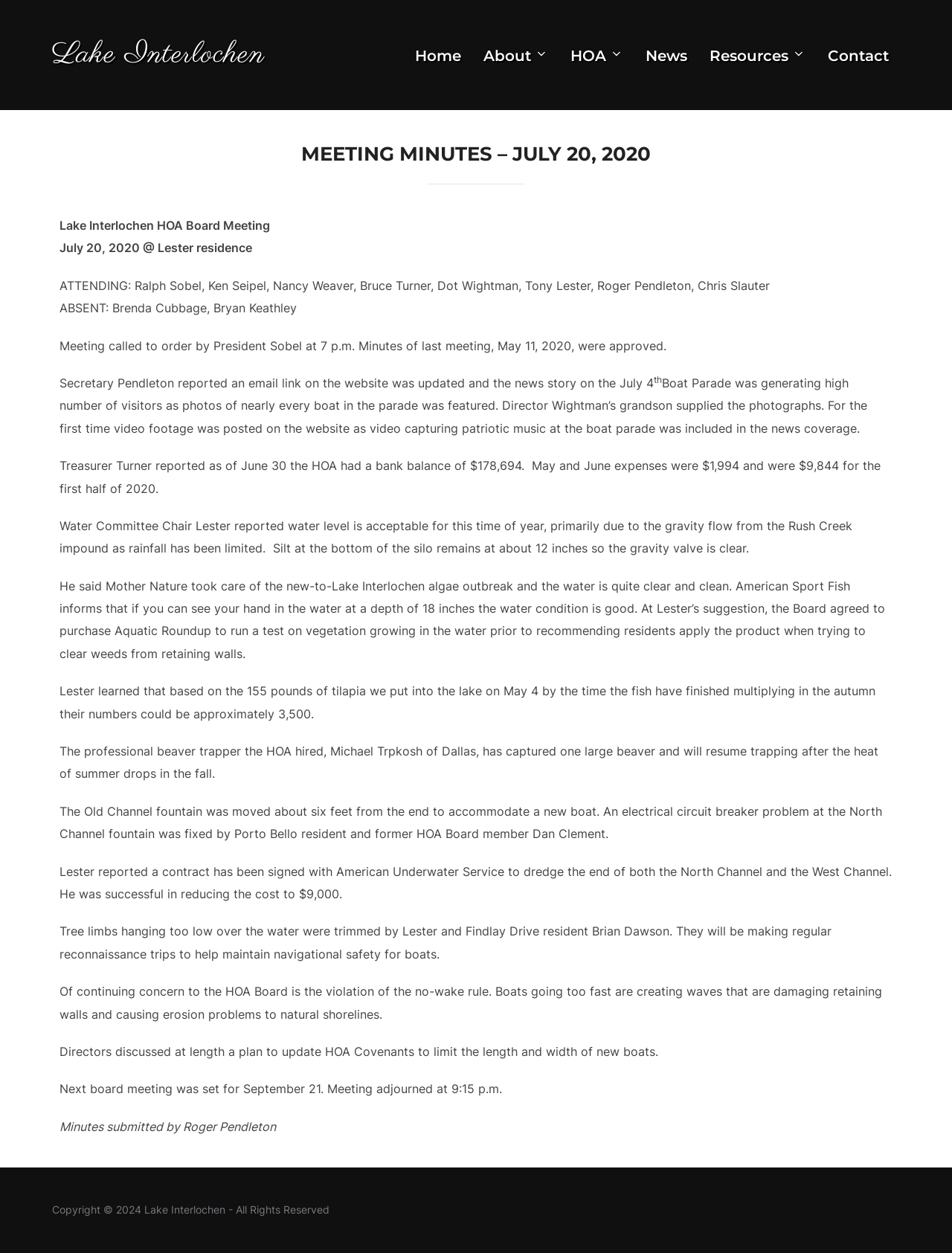What is the current bank balance of the HOA?
Look at the image and provide a short answer using one word or a phrase.

$178,694